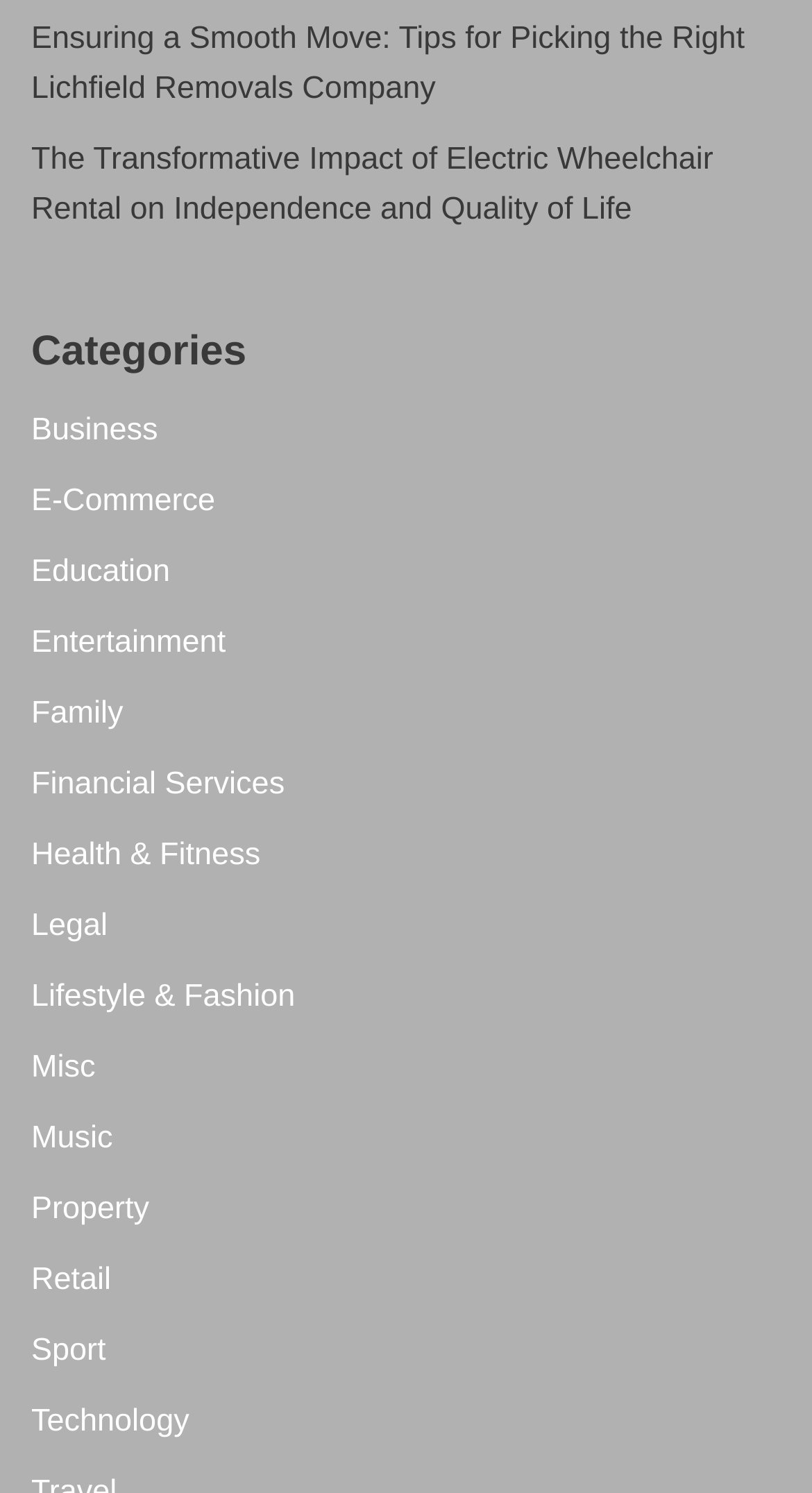Please give a one-word or short phrase response to the following question: 
Is there a category for Sports?

Yes